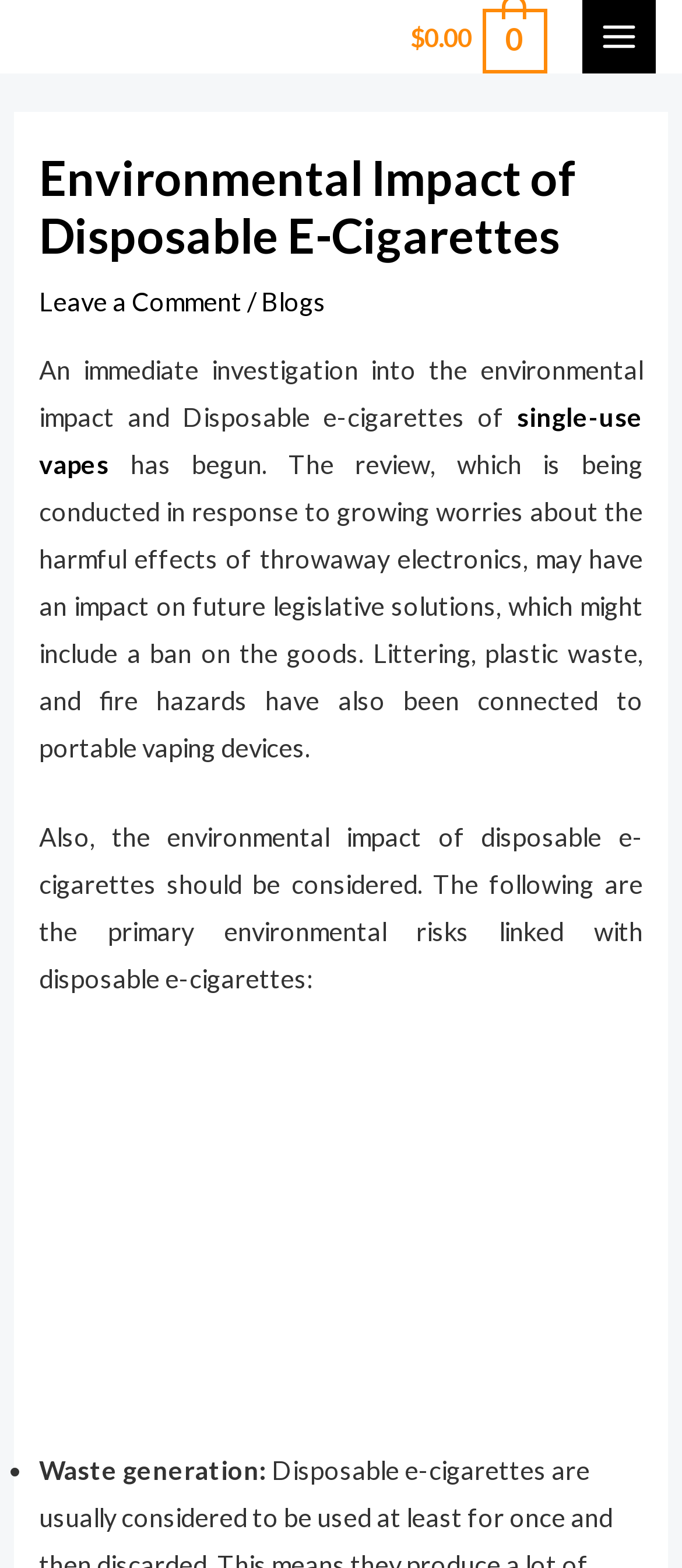Reply to the question with a brief word or phrase: What is the purpose of the investigation?

To investigate environmental impact